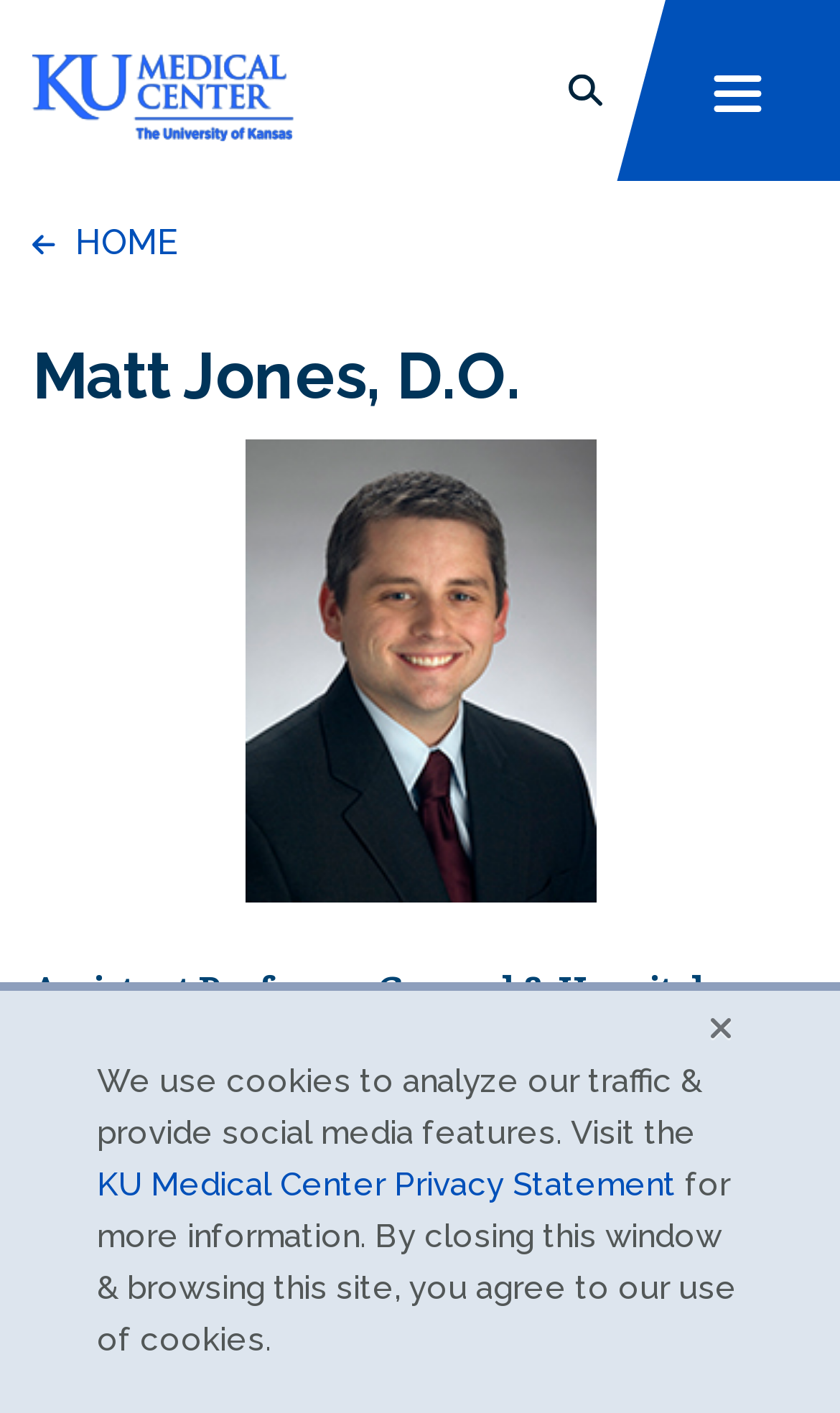Describe all the key features of the webpage in detail.

This webpage is about the biographical information of Matthew Jones, a faculty member at the University of Kansas Medical Center. At the top left corner, there is a KUMC logo image and a navigation menu for mobile devices. Below the logo, there are several links to different schools within the University of Kansas Medical Center, including the School of Health Professions, School of Medicine, and School of Nursing.

To the right of these links, there is a search bar with a search input field, a radio button to search within a specific section, and a button to close the search function. Above the search bar, there is a link to the University of Kansas and its related health system and cancer center.

The main content of the webpage is about Matthew Jones, with a heading displaying his name and title, "Matt Jones, D.O." Below his name, there is a portrait image of him. His professional title, "Assistant Professor, General & Hospital Medicine", is displayed in a heading below the image.

Further down, there is a link to his email address, "mjones8@kumc.edu". The webpage also provides information about his professional background, with a heading "Professional Background" followed by some text.

At the bottom of the webpage, there is a notification about the use of cookies, with a link to the KU Medical Center Privacy Statement and a button to close the notification.